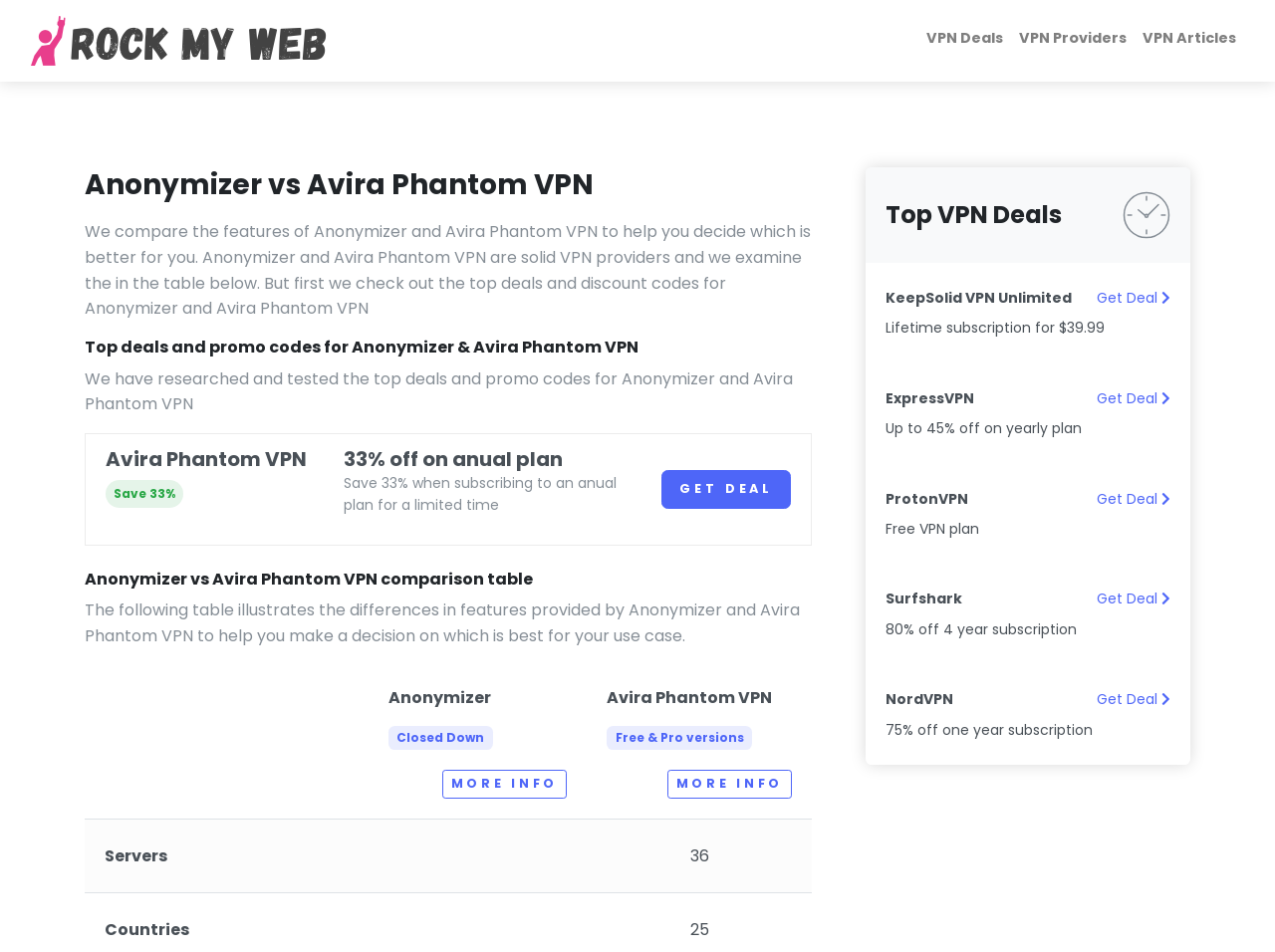Please find the bounding box coordinates of the element that must be clicked to perform the given instruction: "Read about 'Avira Phantom VPN'". The coordinates should be four float numbers from 0 to 1, i.e., [left, top, right, bottom].

[0.083, 0.468, 0.246, 0.496]